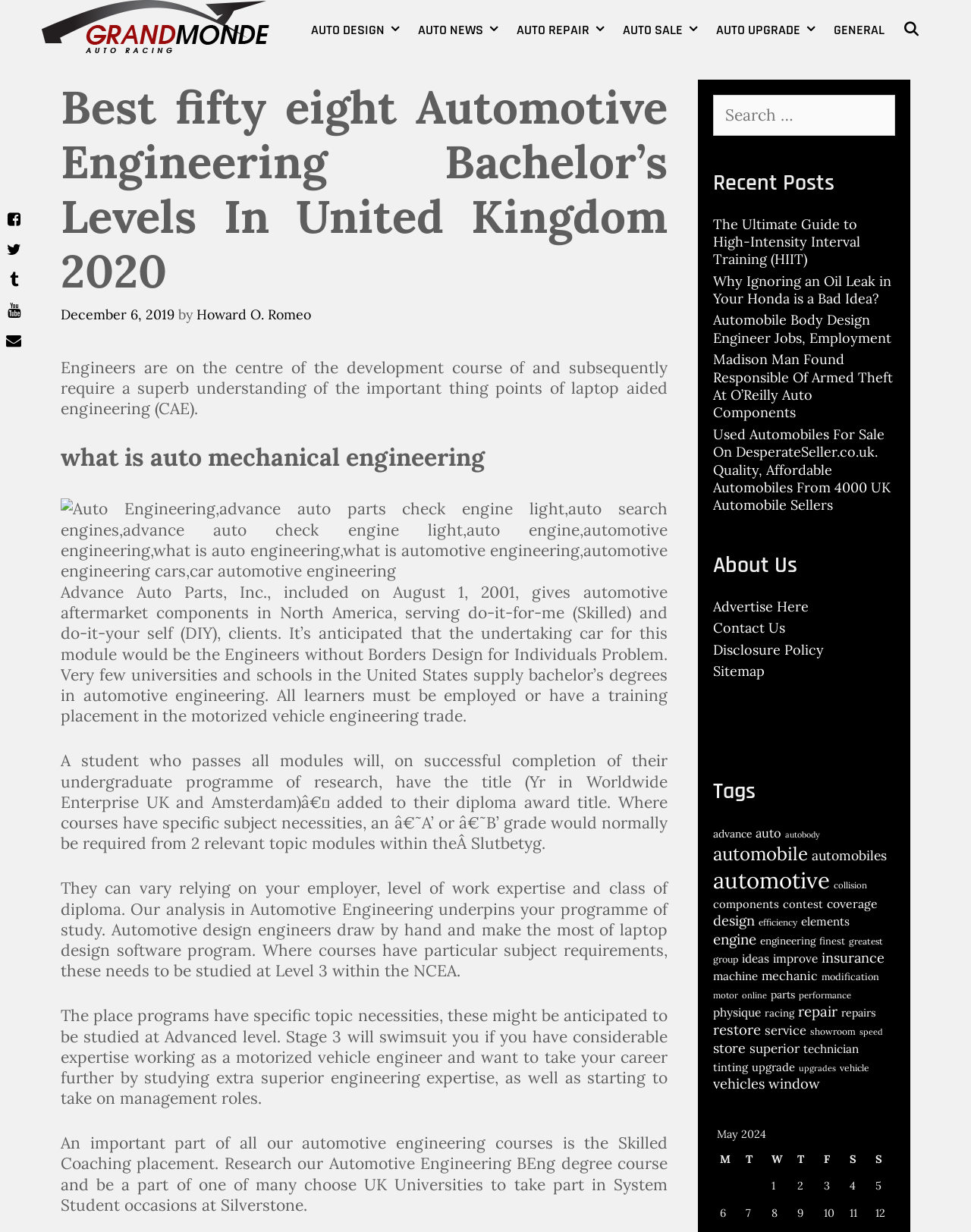Locate the bounding box coordinates of the clickable area to execute the instruction: "Click the Reports link". Provide the coordinates as four float numbers between 0 and 1, represented as [left, top, right, bottom].

None